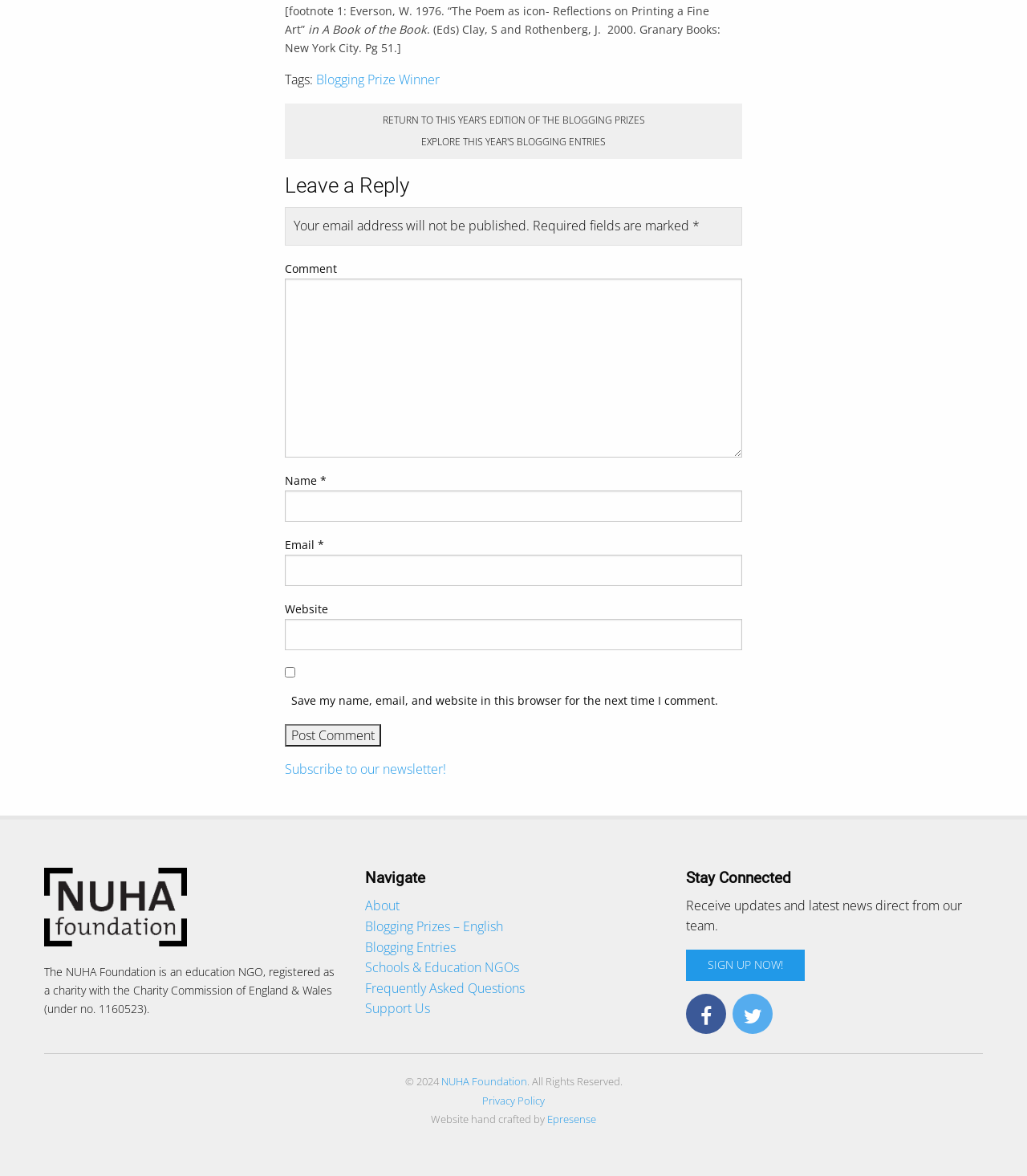What is the name of the organization? From the image, respond with a single word or brief phrase.

NUHA Foundation